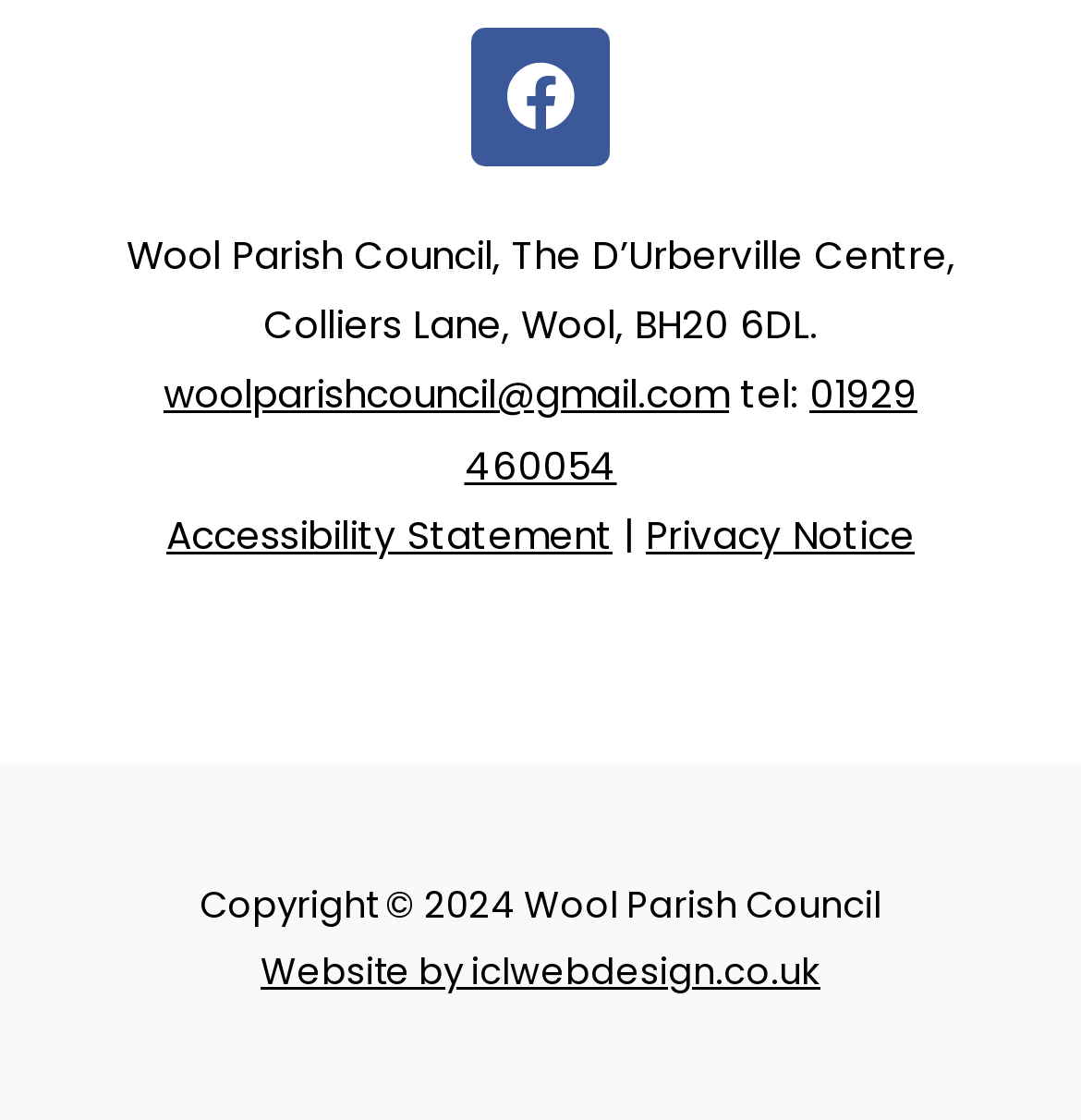What is the copyright year of the website? Examine the screenshot and reply using just one word or a brief phrase.

2024